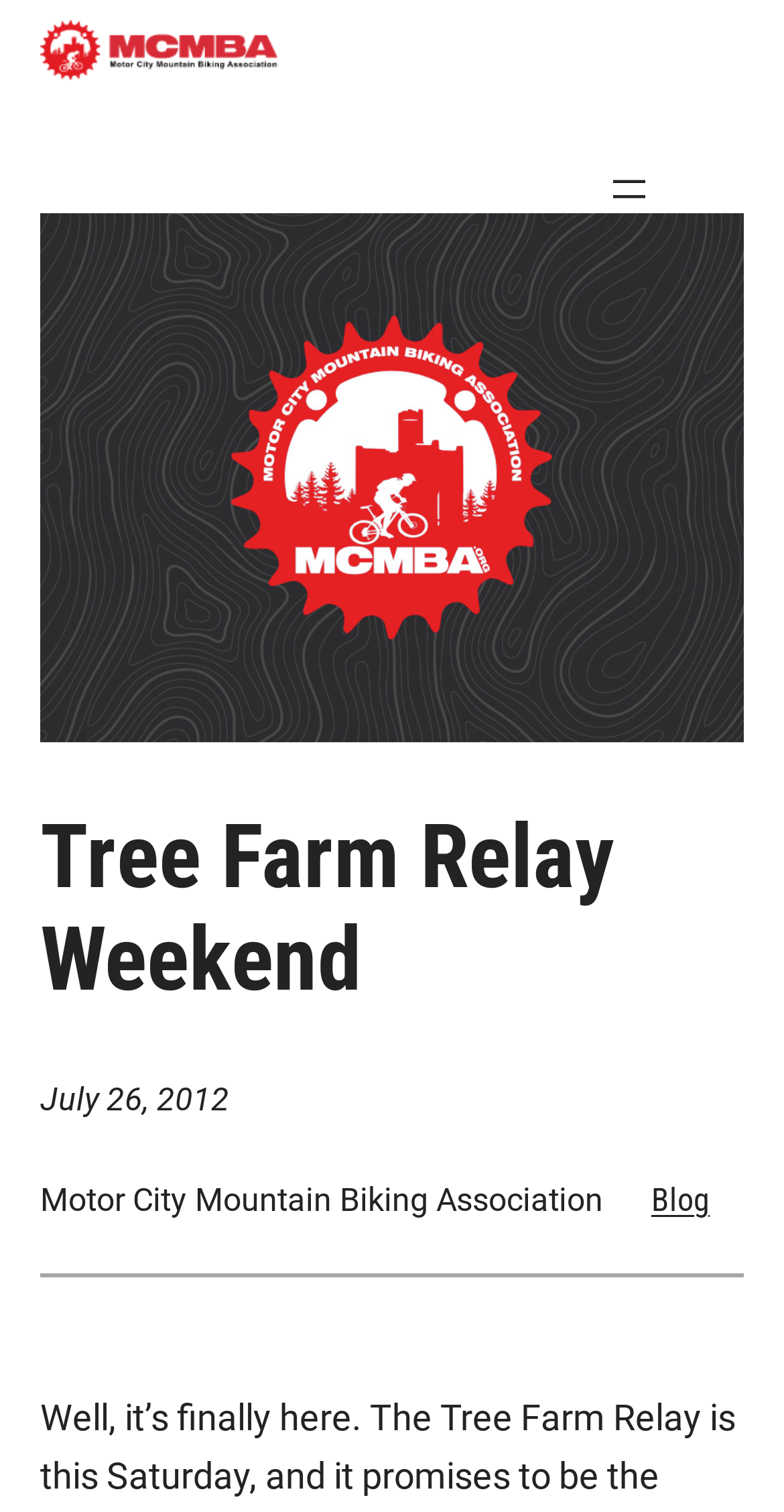What is the section below the main heading?
Give a single word or phrase as your answer by examining the image.

Separator